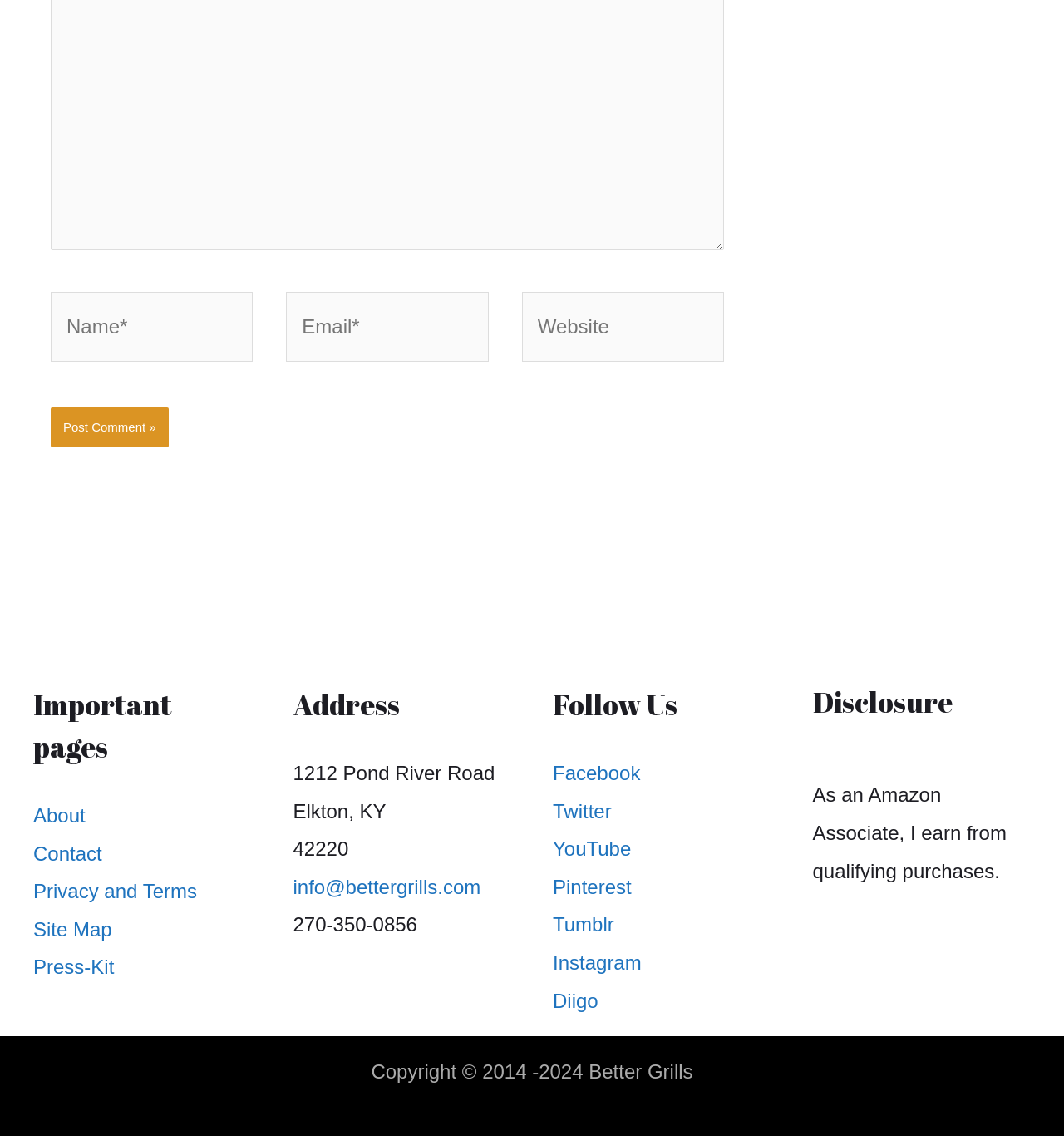Locate the bounding box coordinates of the clickable region necessary to complete the following instruction: "Follow on Facebook". Provide the coordinates in the format of four float numbers between 0 and 1, i.e., [left, top, right, bottom].

[0.52, 0.667, 0.602, 0.687]